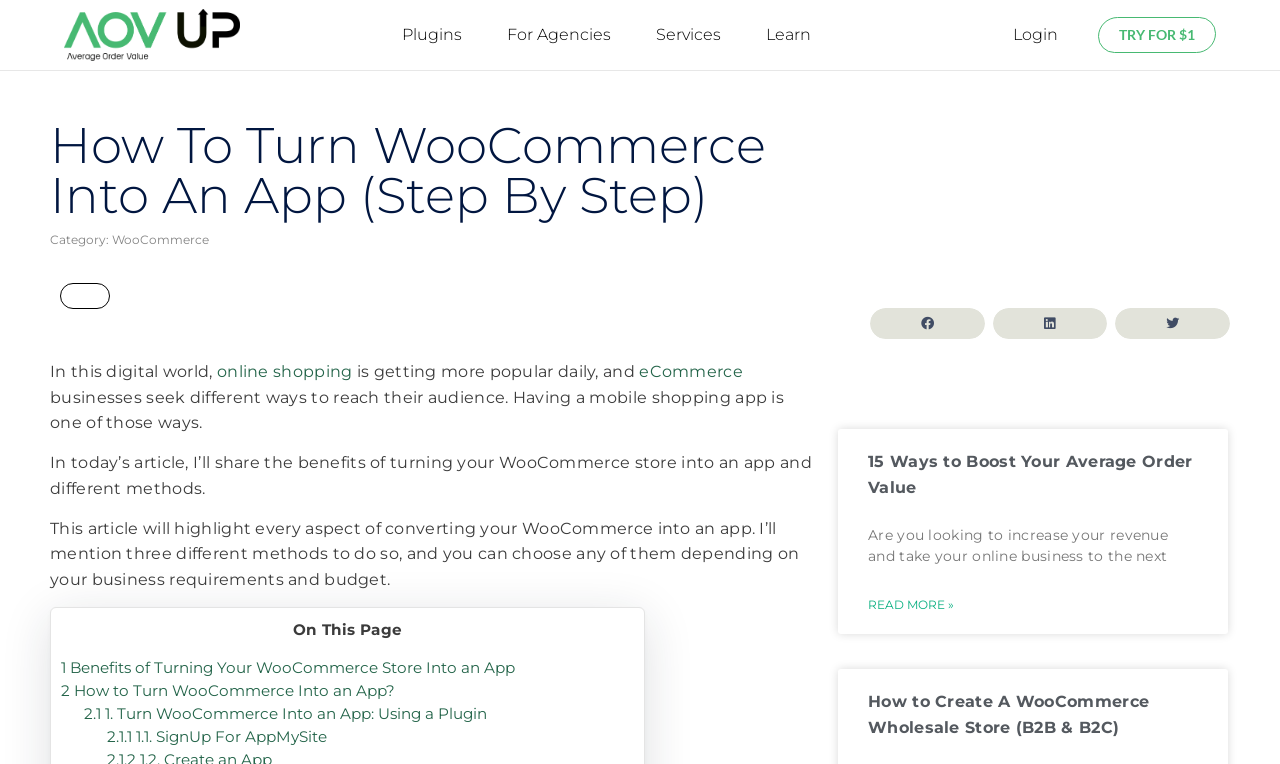Pinpoint the bounding box coordinates of the clickable element to carry out the following instruction: "Enter a comment."

None